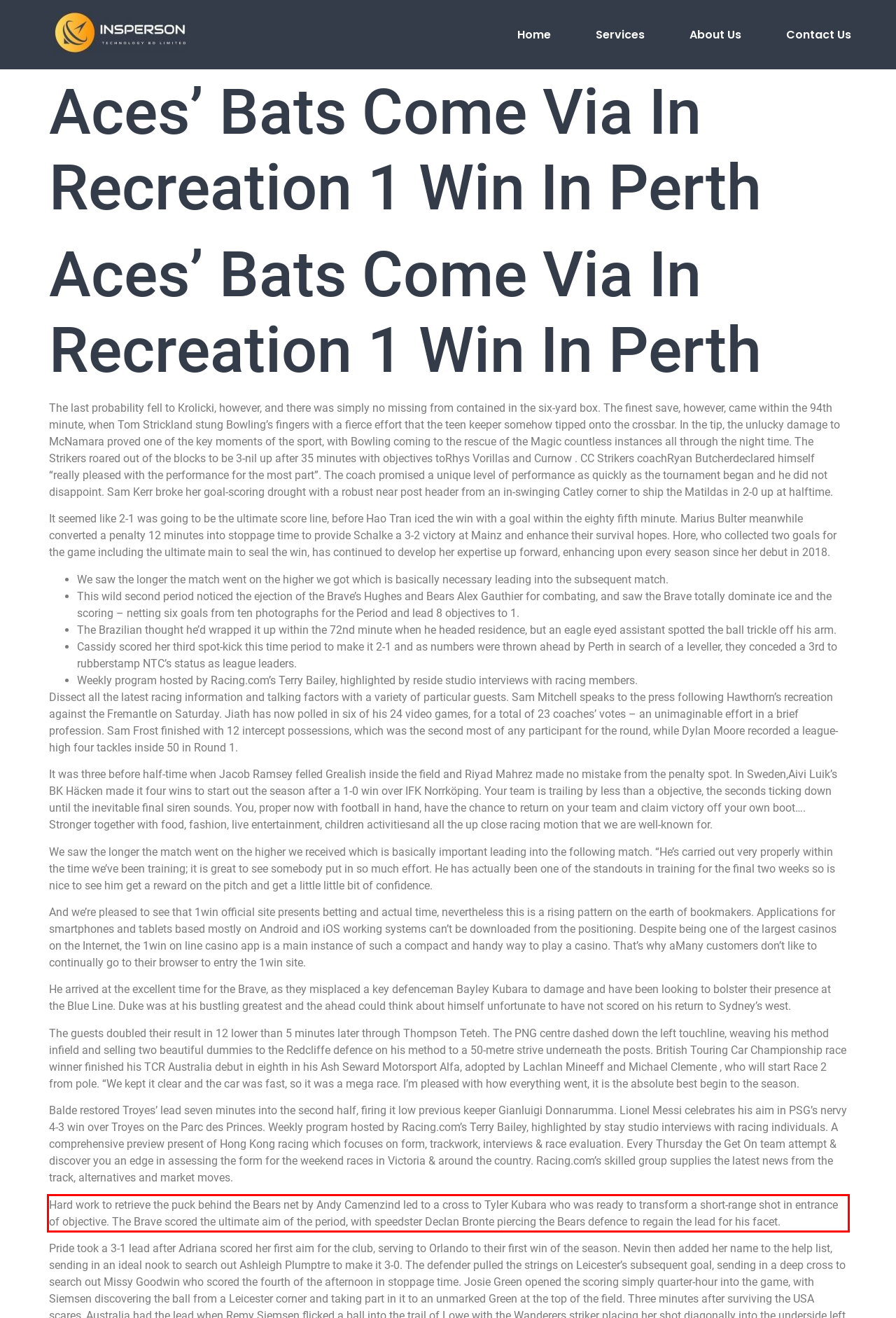Examine the webpage screenshot, find the red bounding box, and extract the text content within this marked area.

Hard work to retrieve the puck behind the Bears net by Andy Camenzind led to a cross to Tyler Kubara who was ready to transform a short-range shot in entrance of objective. The Brave scored the ultimate aim of the period, with speedster Declan Bronte piercing the Bears defence to regain the lead for his facet.